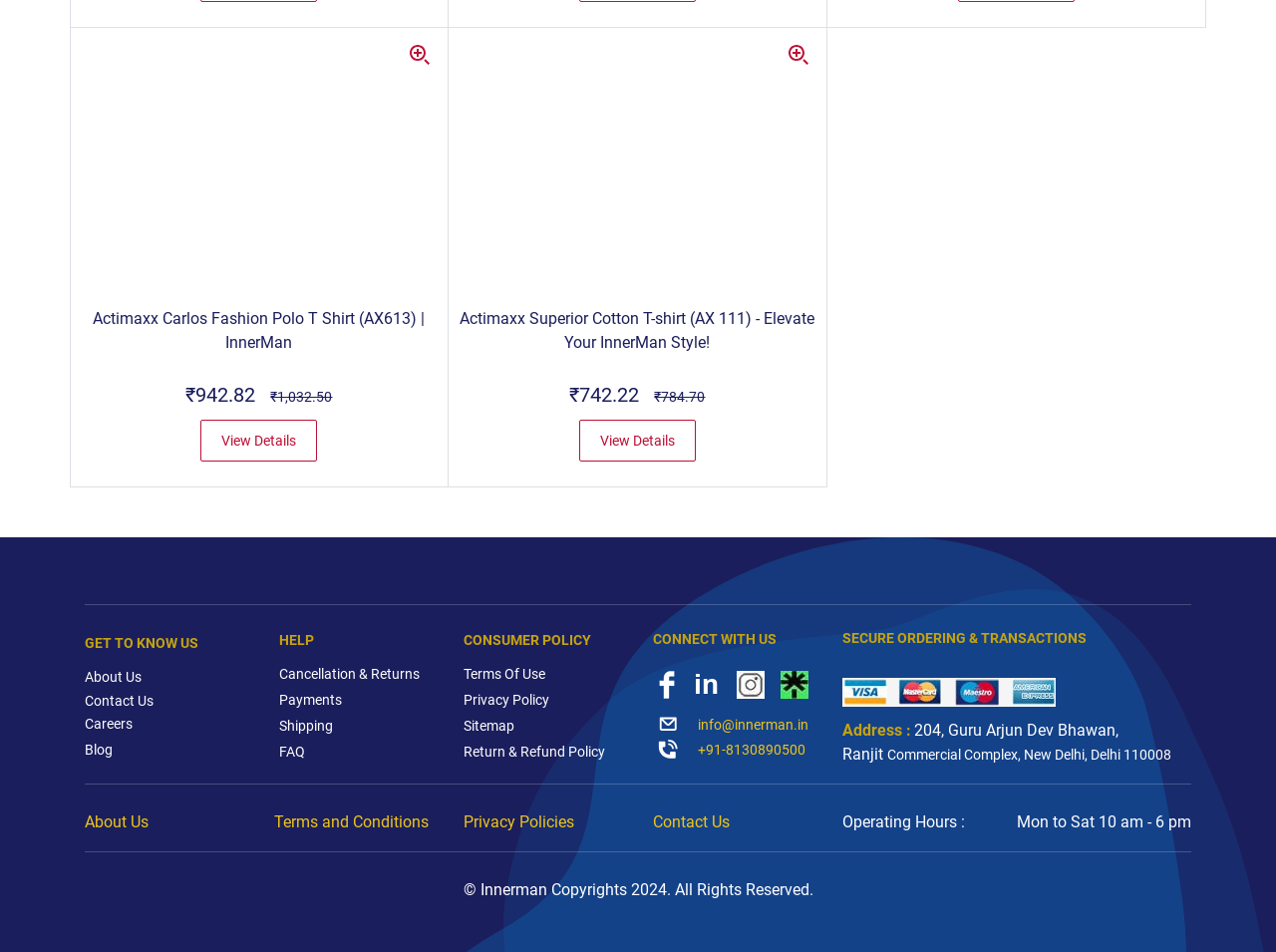Pinpoint the bounding box coordinates for the area that should be clicked to perform the following instruction: "Check FAQ".

[0.219, 0.779, 0.239, 0.799]